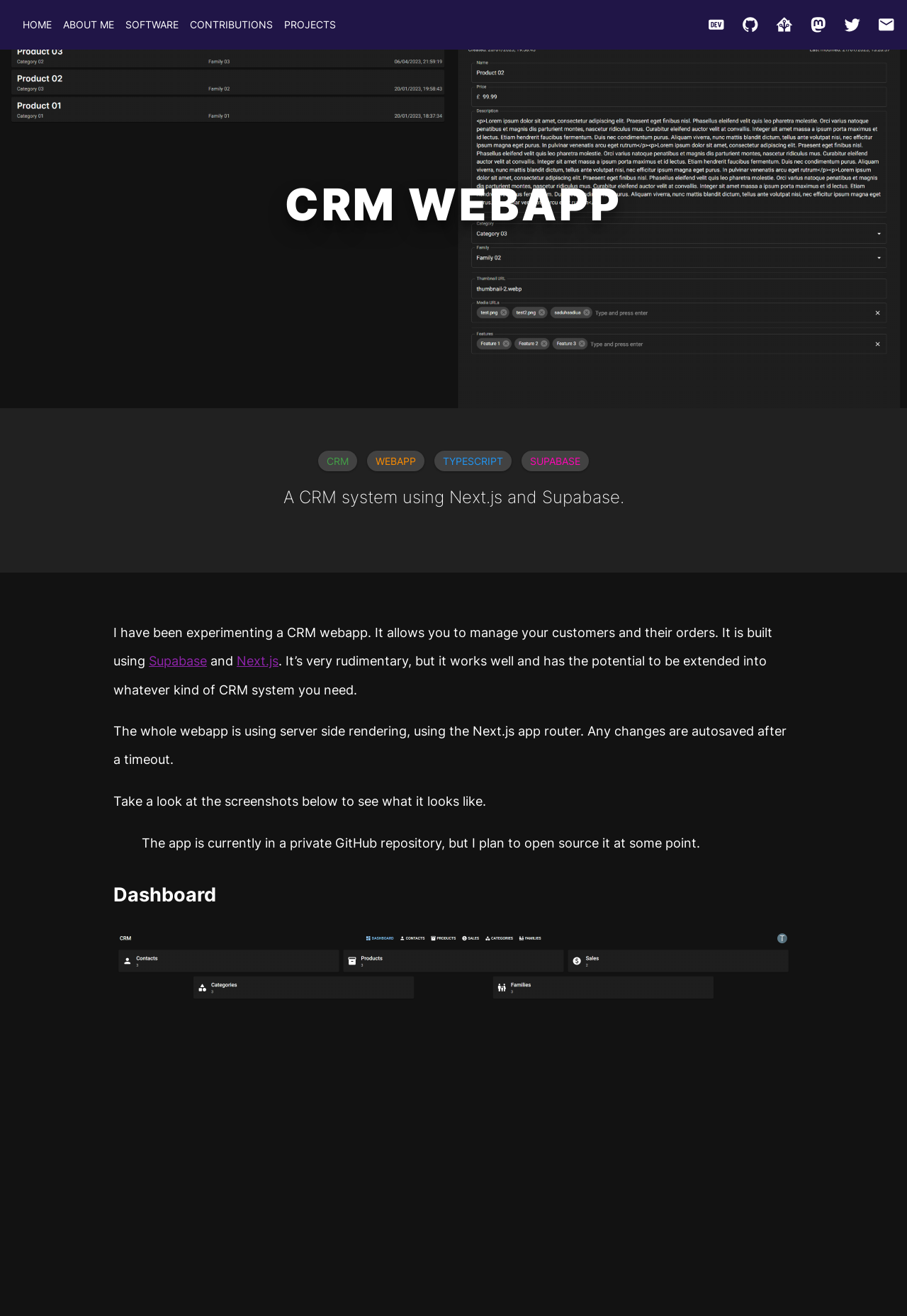Can you identify the bounding box coordinates of the clickable region needed to carry out this instruction: 'go to home page'? The coordinates should be four float numbers within the range of 0 to 1, stated as [left, top, right, bottom].

[0.025, 0.009, 0.057, 0.029]